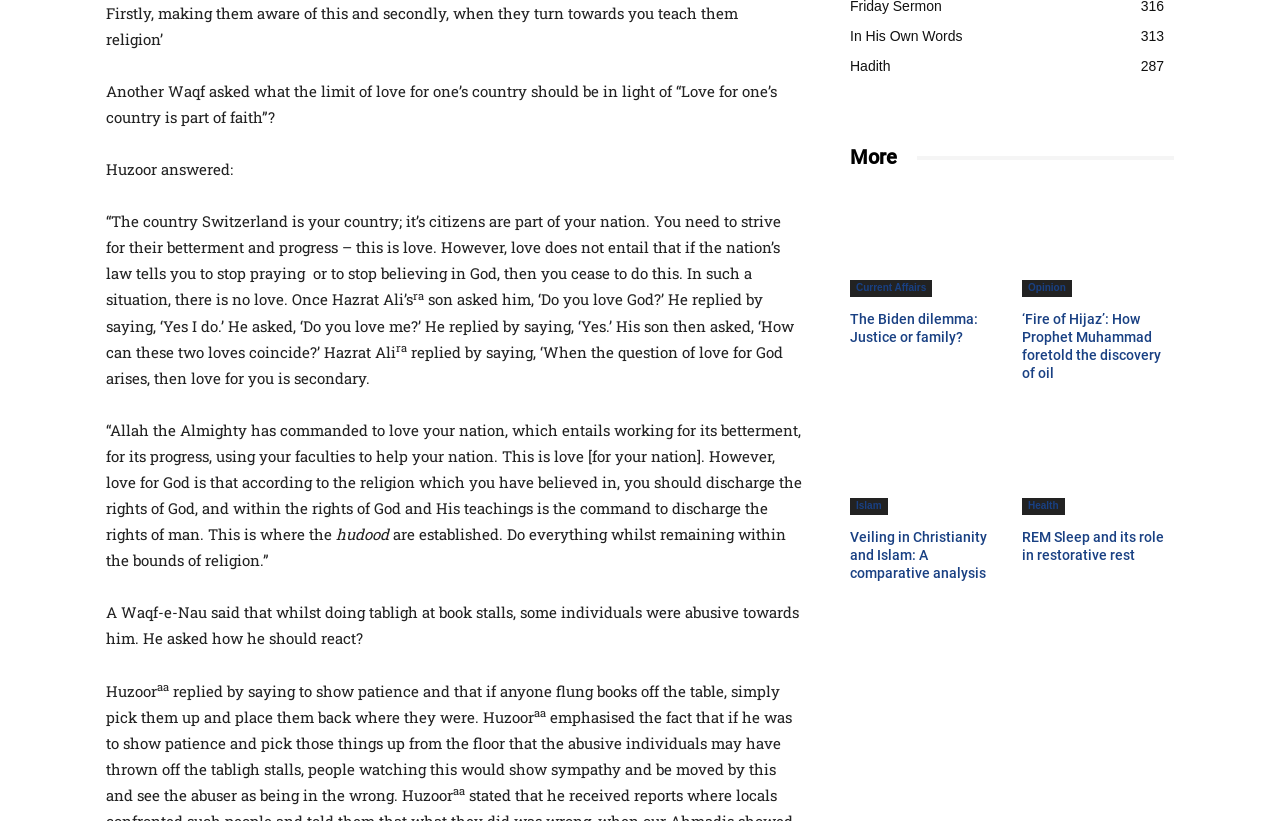What is the topic of the article 'The Biden dilemma: Justice or family?'?
Give a detailed response to the question by analyzing the screenshot.

The webpage categorizes the article 'The Biden dilemma: Justice or family?' under the heading 'Current Affairs', indicating that the article is related to current events and news.